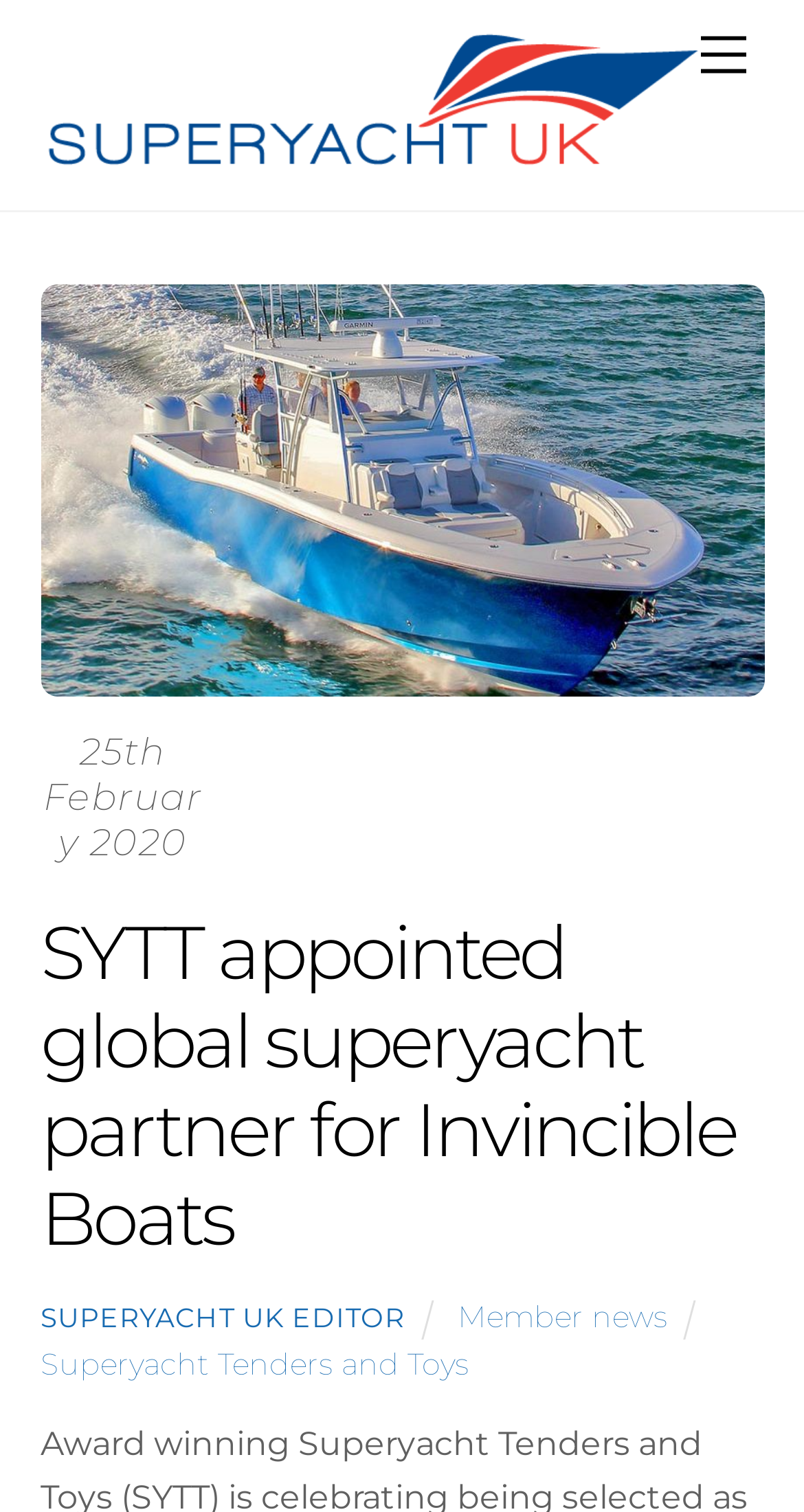What is the name of the image above the news article?
Answer briefly with a single word or phrase based on the image.

Invincible Boats 42